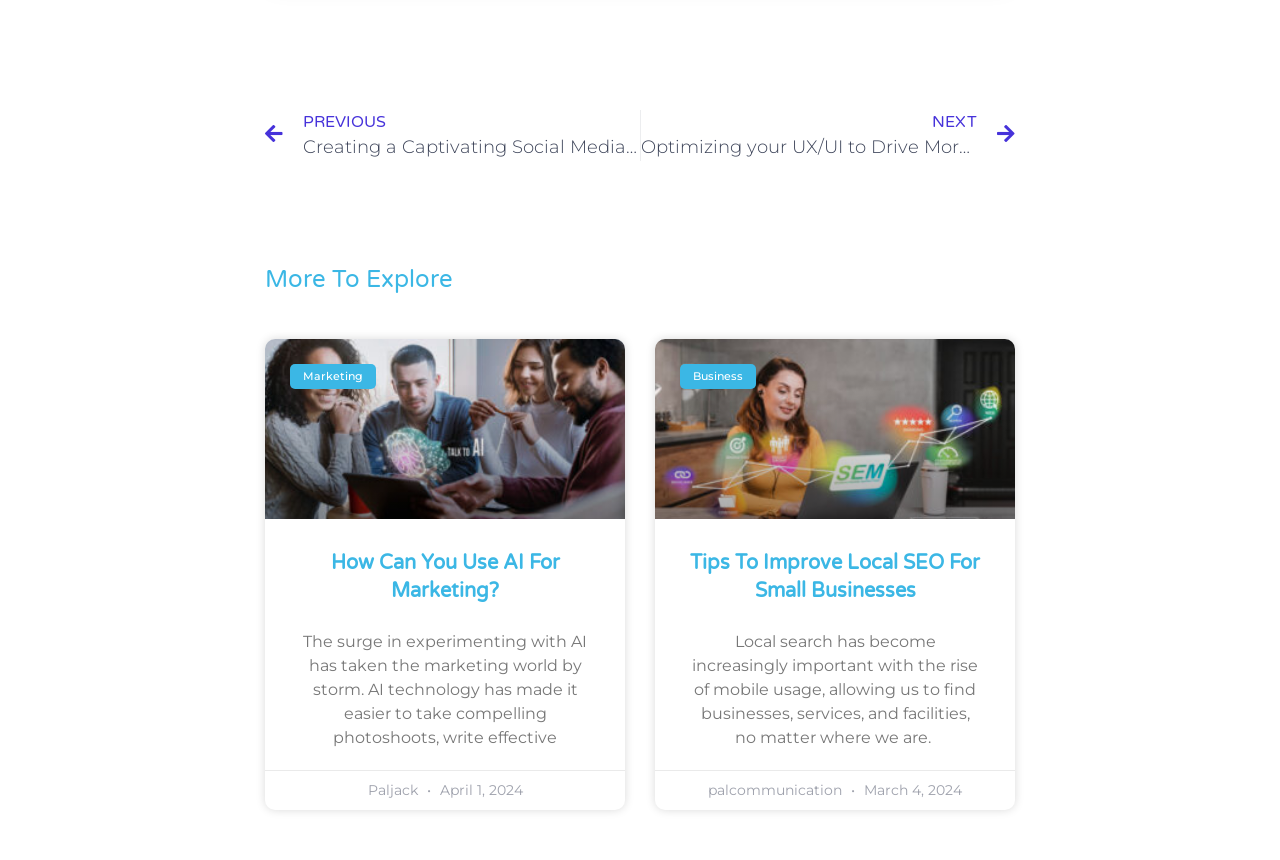Who is the author of the second article?
Please respond to the question with a detailed and informative answer.

I found the StaticText element with ID 364 inside the second article element, and it says 'palcommunication'. This is likely the author of the second article.